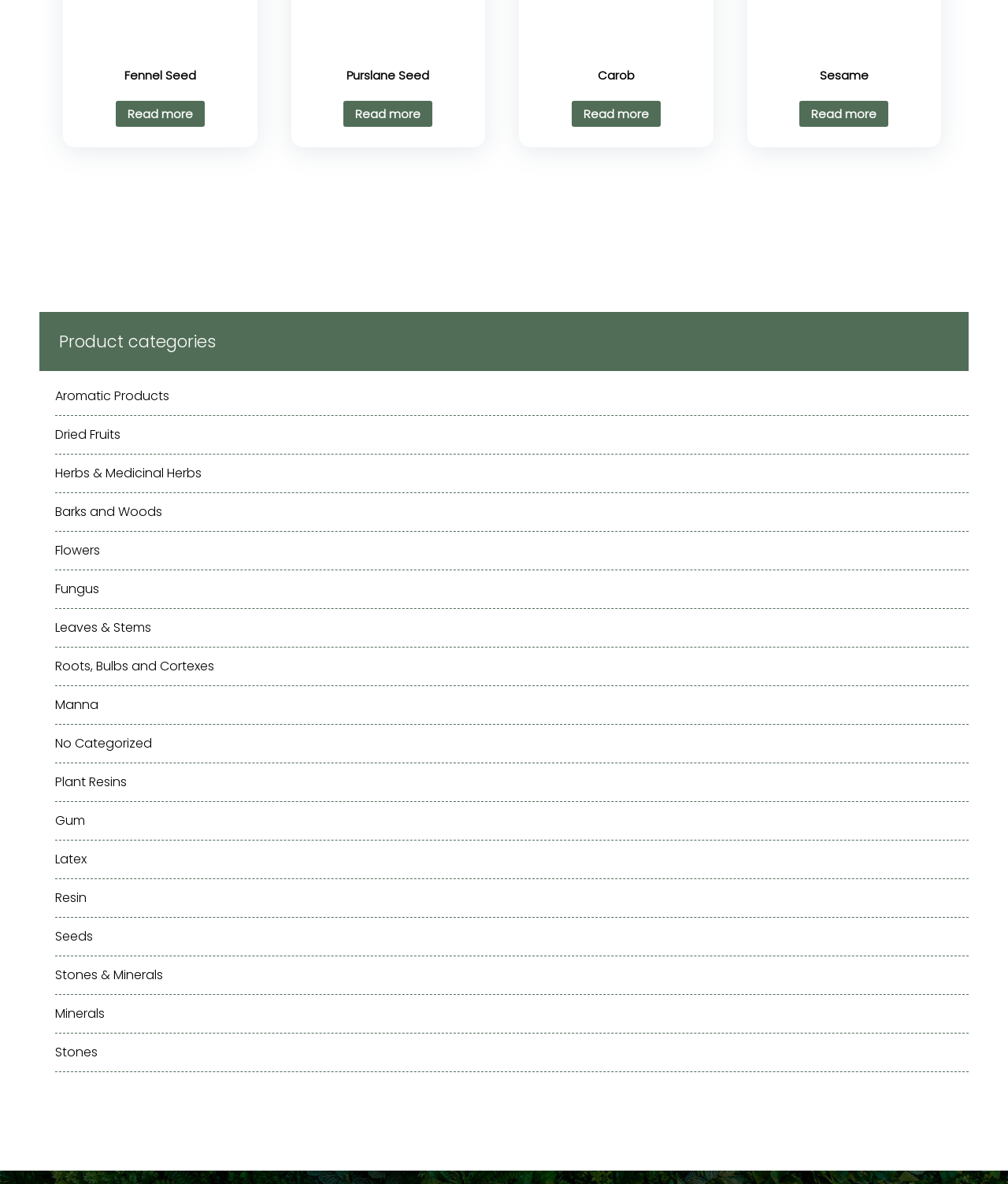Determine the bounding box coordinates of the region to click in order to accomplish the following instruction: "Explore Herbs & Medicinal Herbs". Provide the coordinates as four float numbers between 0 and 1, specifically [left, top, right, bottom].

[0.055, 0.384, 0.961, 0.417]